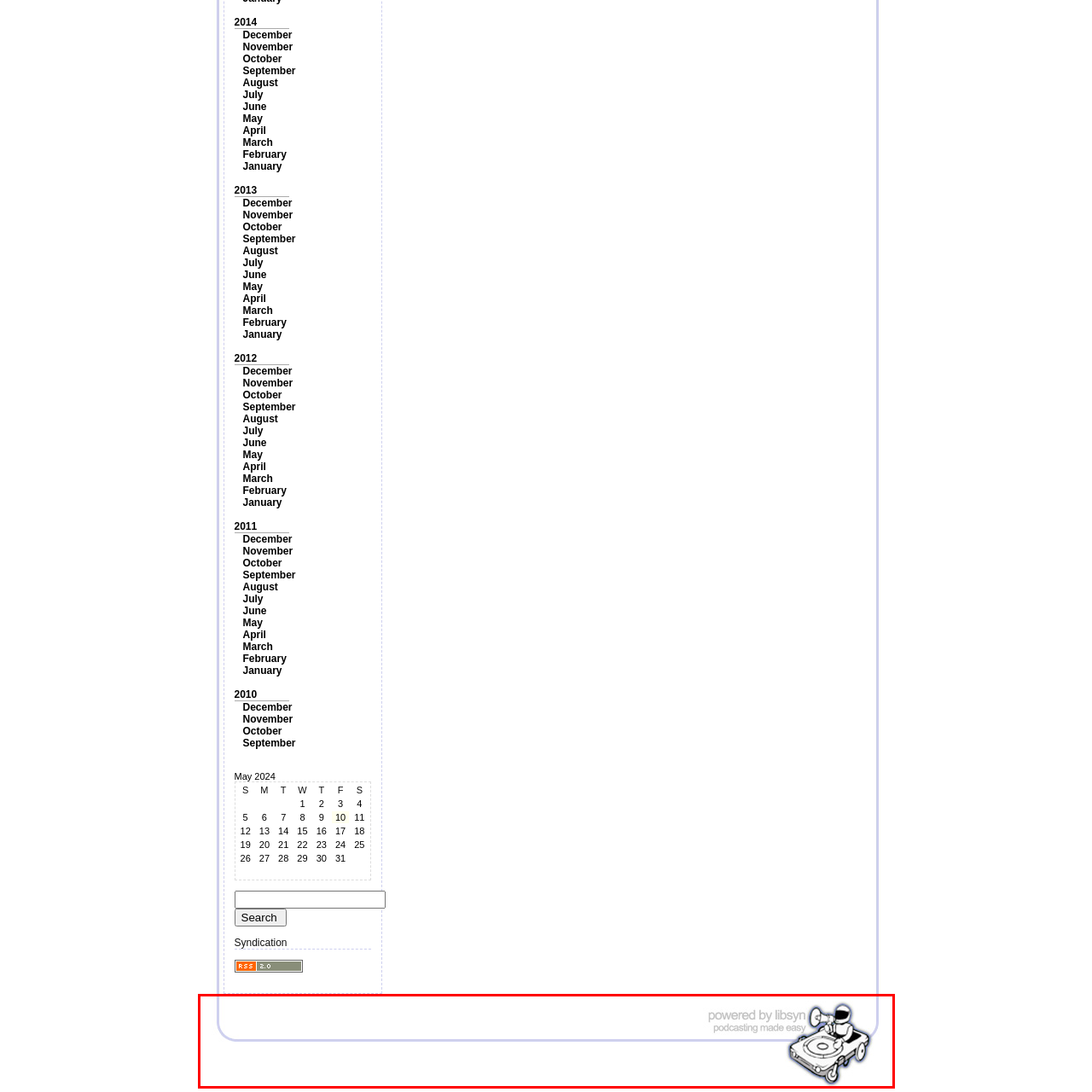What is the role of Libsyn according to the image? Examine the image inside the red bounding box and answer concisely with one word or a short phrase.

a podcast hosting platform